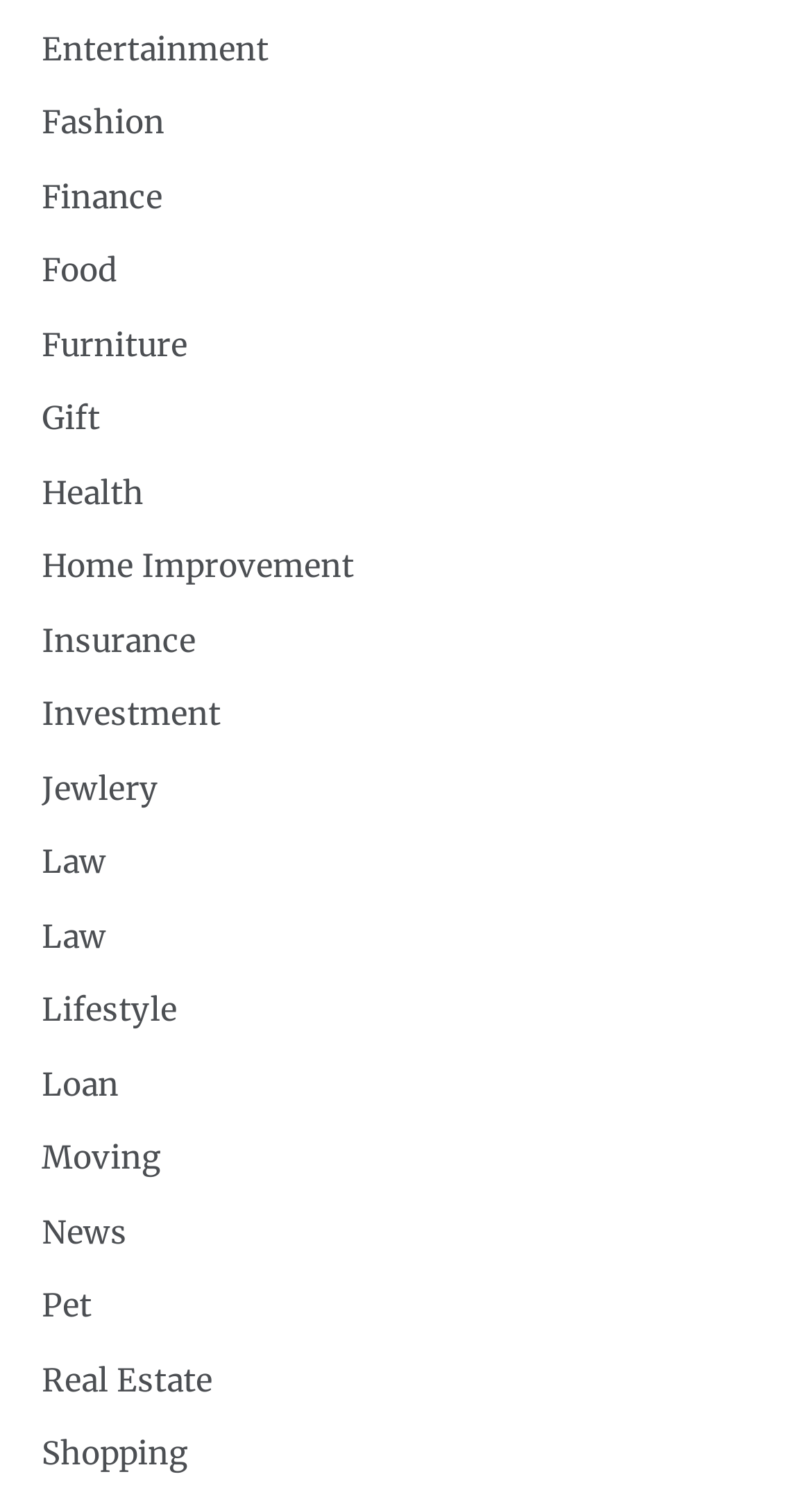How many categories are available?
Answer with a single word or phrase, using the screenshot for reference.

28